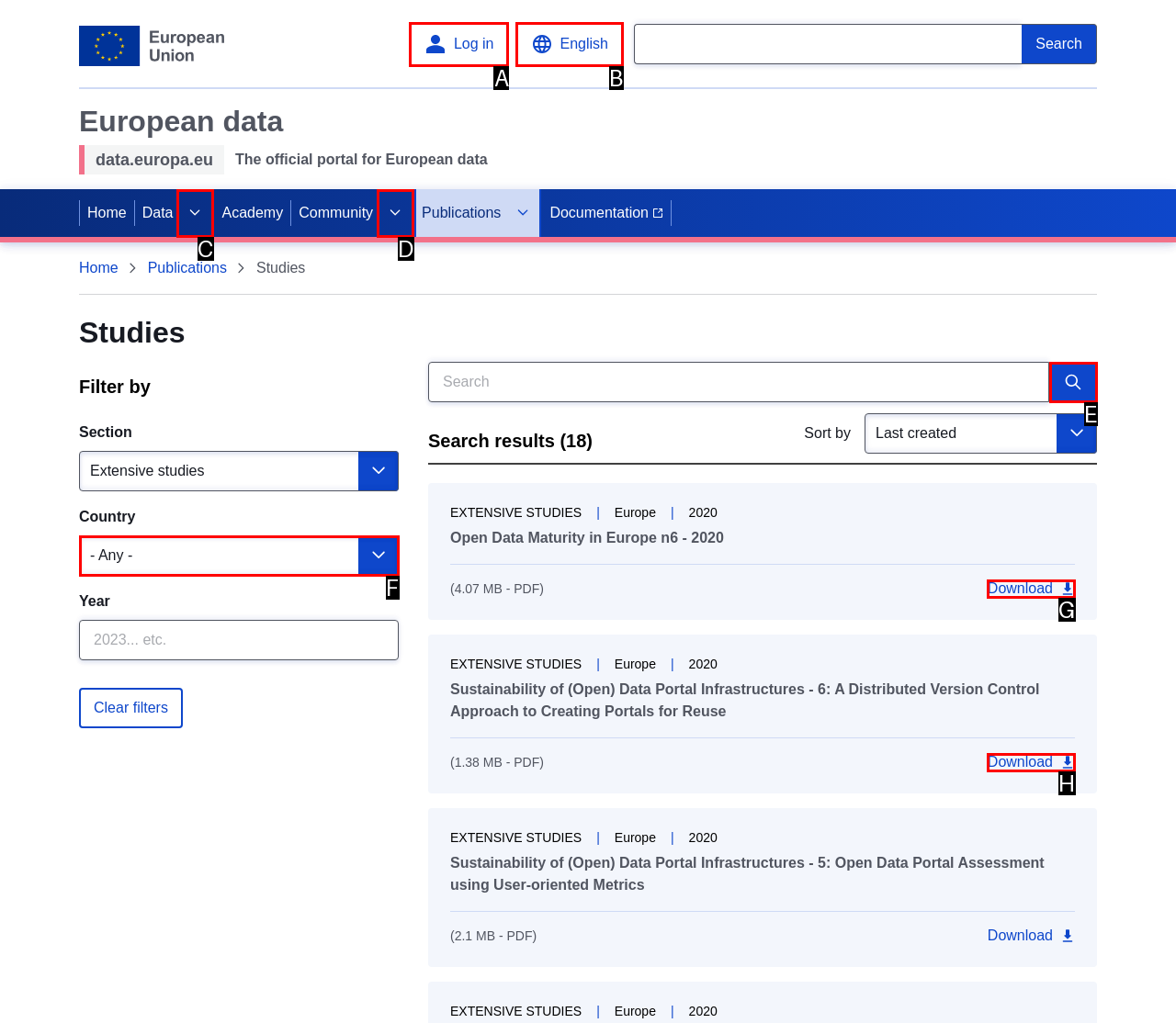Choose the letter of the option you need to click to Change the language. Answer with the letter only.

B